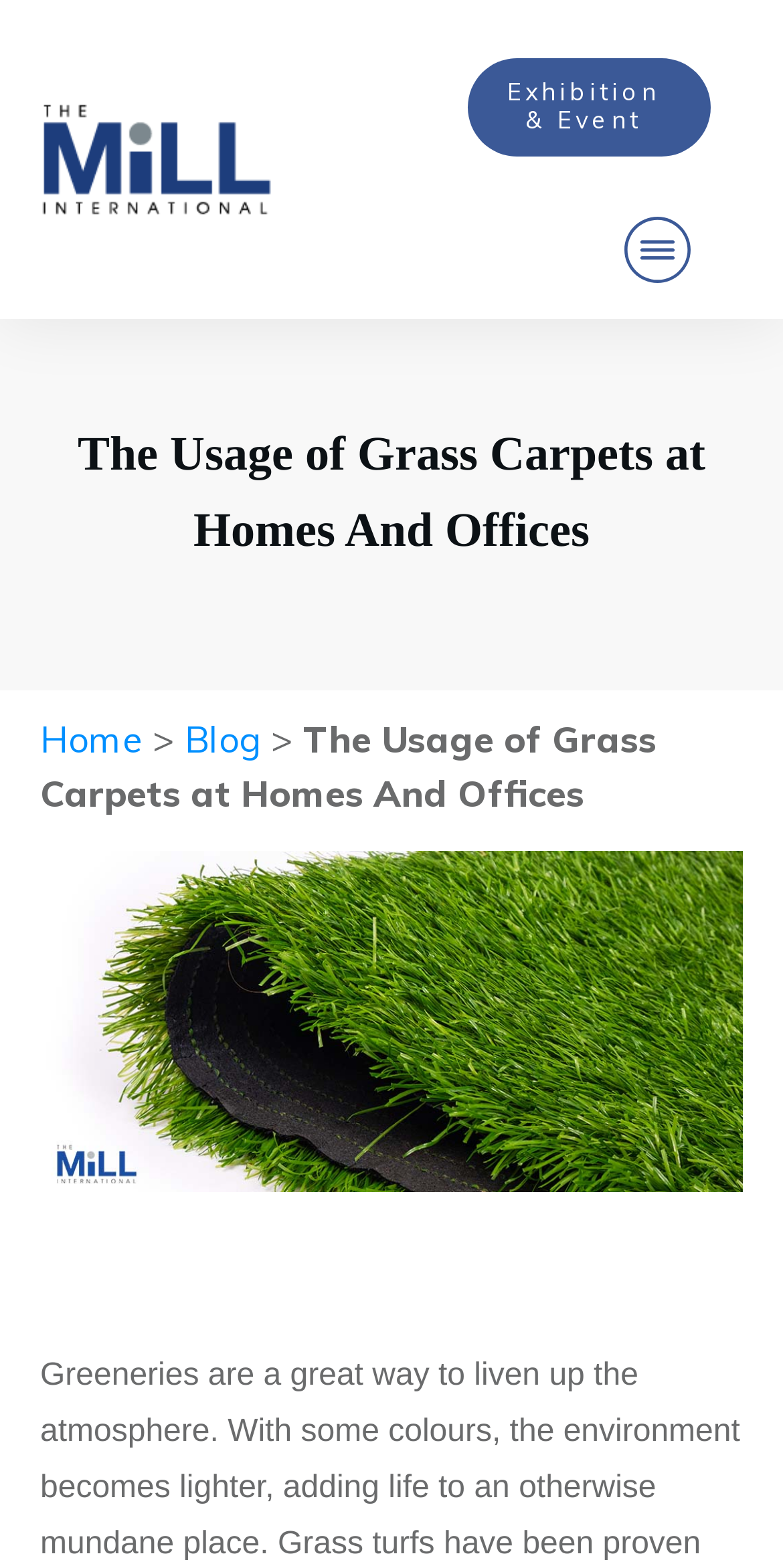Please identify the bounding box coordinates of the region to click in order to complete the given instruction: "View Products page". The coordinates should be four float numbers between 0 and 1, i.e., [left, top, right, bottom].

[0.014, 0.175, 0.237, 0.21]